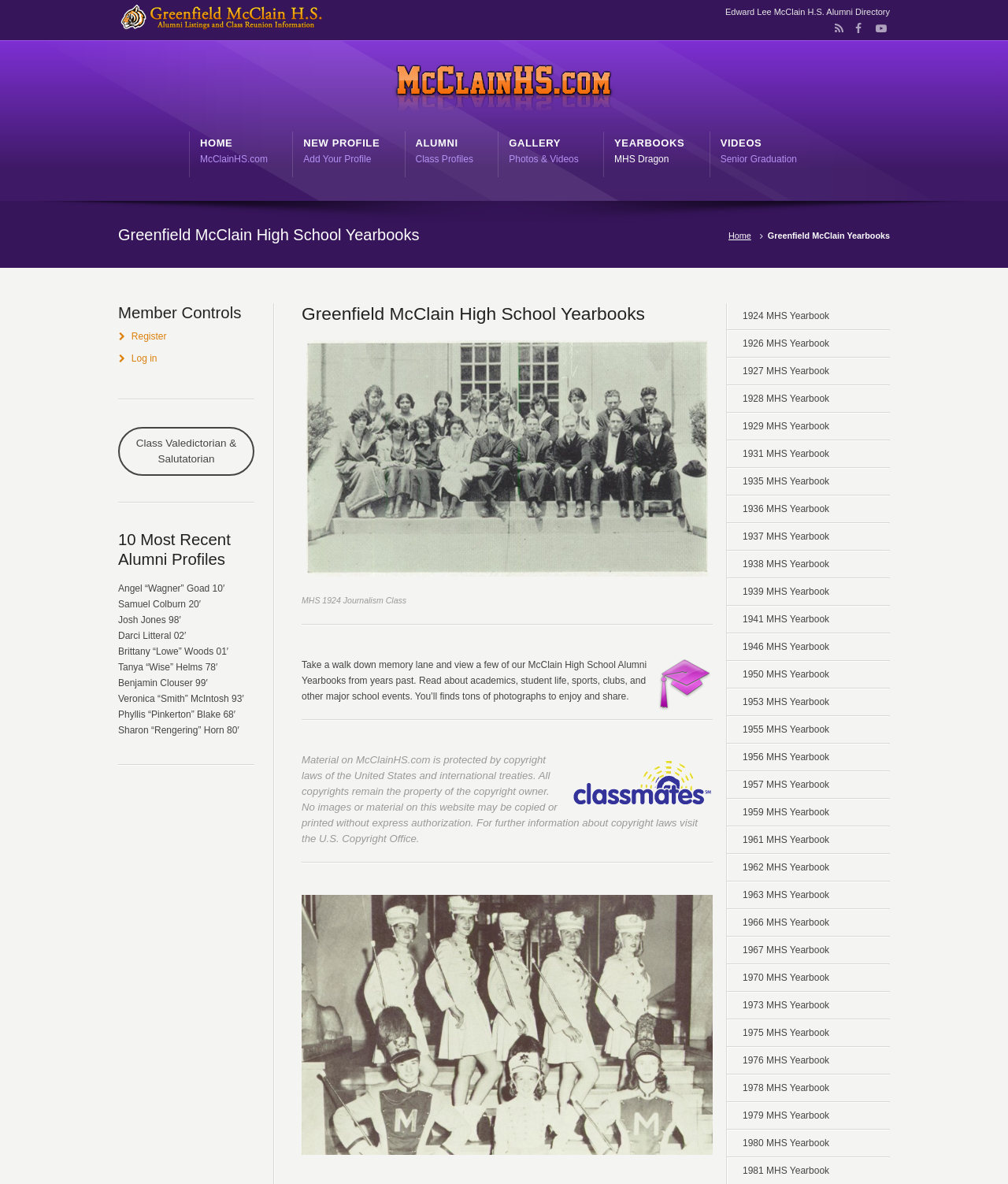Identify the bounding box coordinates for the element that needs to be clicked to fulfill this instruction: "make an inquiry". Provide the coordinates in the format of four float numbers between 0 and 1: [left, top, right, bottom].

None